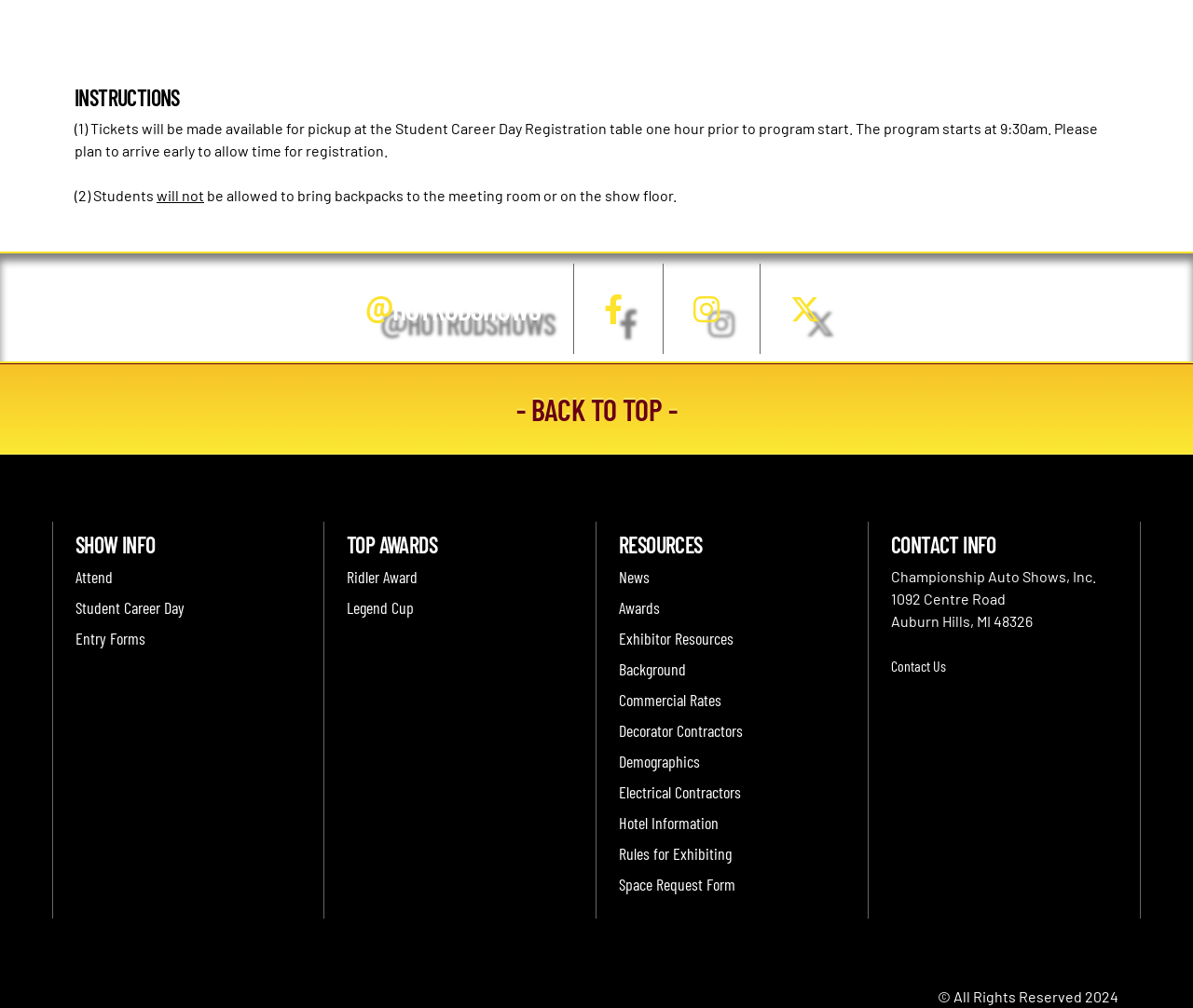Given the description "Awards", determine the bounding box of the corresponding UI element.

[0.519, 0.591, 0.709, 0.614]